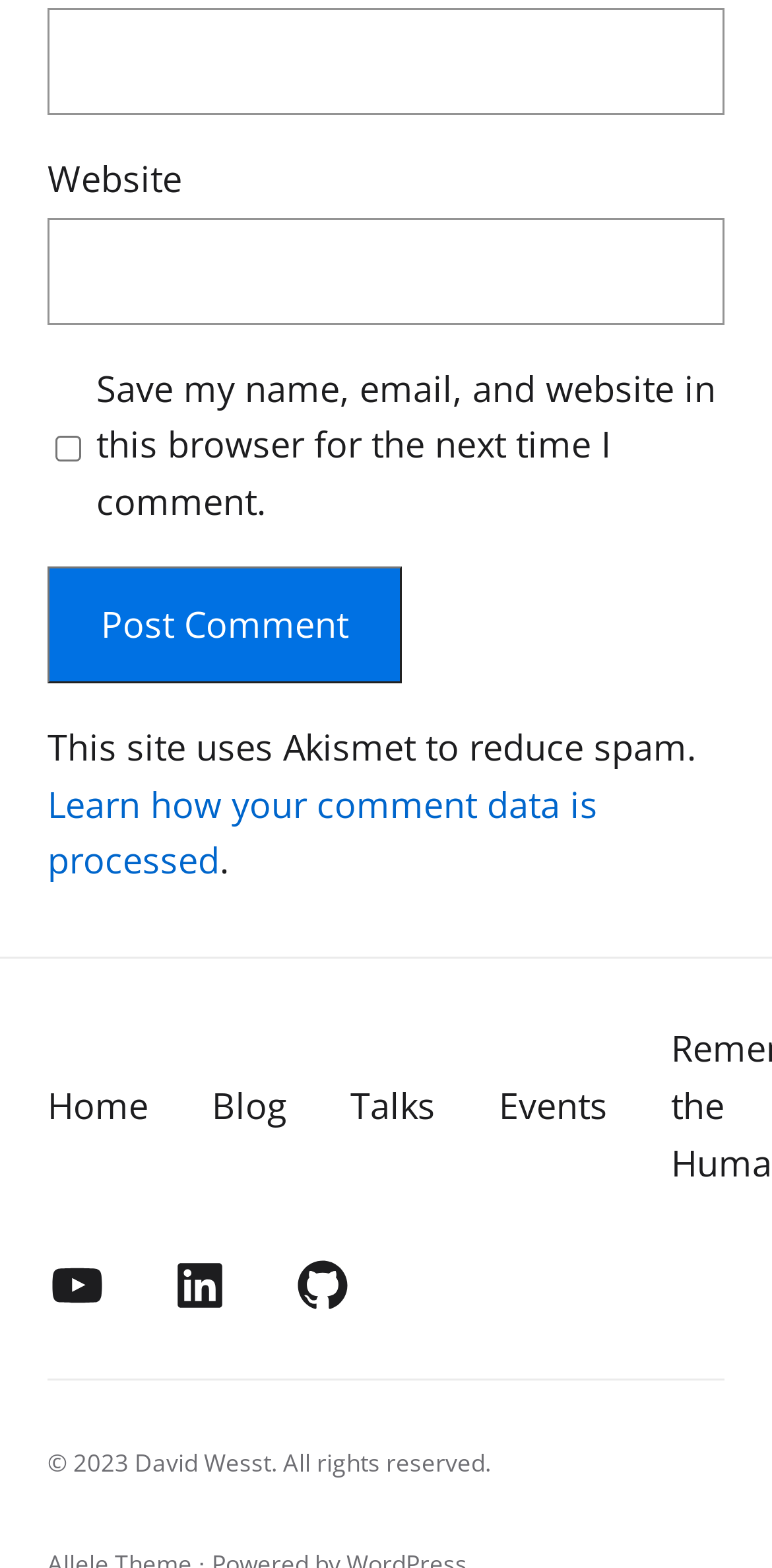What is the purpose of the checkbox?
Please provide a comprehensive answer based on the visual information in the image.

The checkbox is located below the 'Website' textbox and has a label 'Save my name, email, and website in this browser for the next time I comment.' This suggests that its purpose is to save the user's comment data for future use.